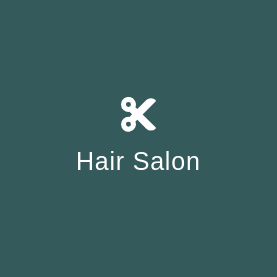With reference to the screenshot, provide a detailed response to the question below:
What is the text displayed below the icon?

The caption explicitly states that the text 'Hair Salon' is prominently displayed below the icon, which suggests that the facility offers hair-related services.